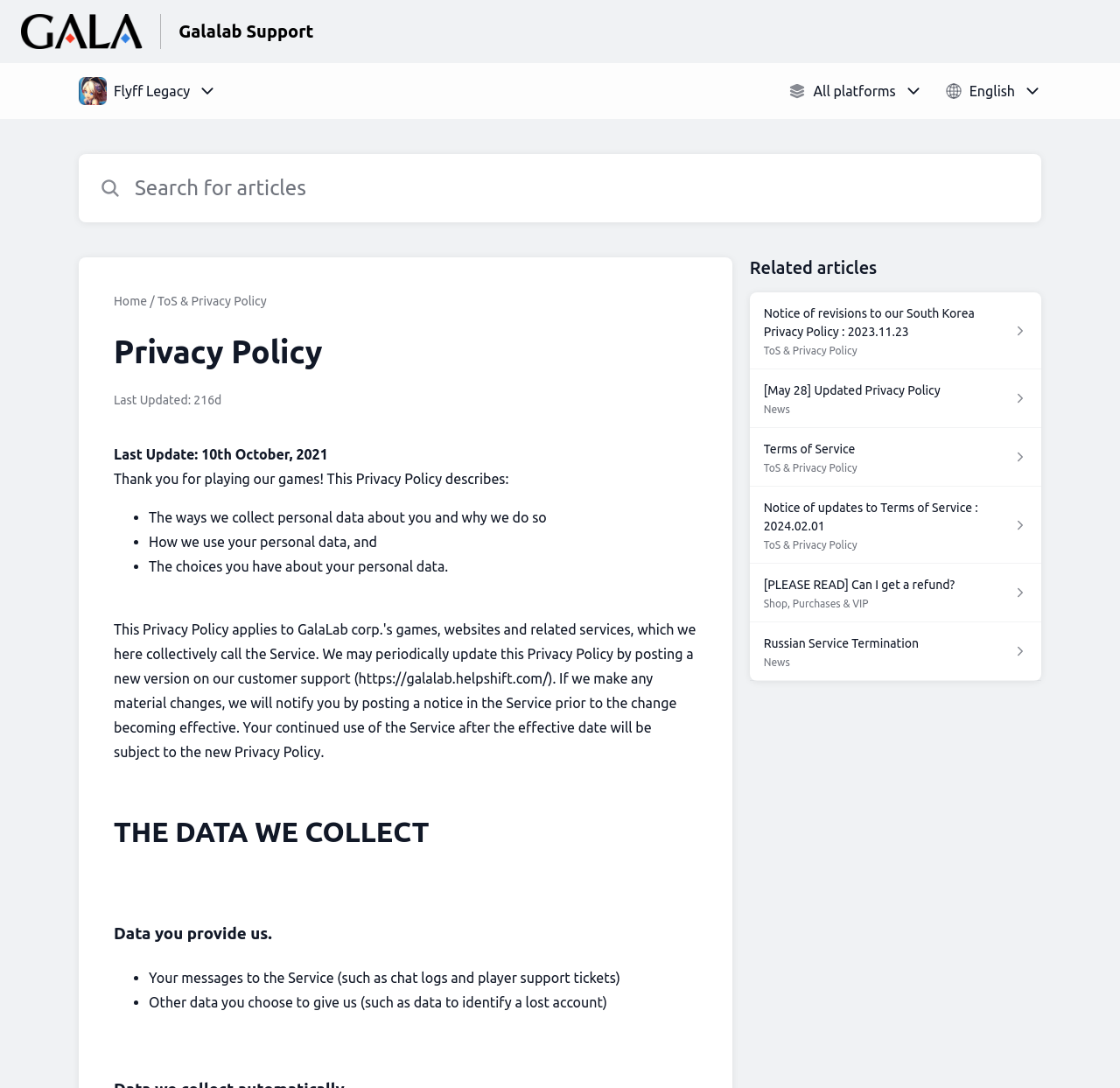Show the bounding box coordinates of the region that should be clicked to follow the instruction: "Search for articles."

[0.108, 0.142, 0.87, 0.204]